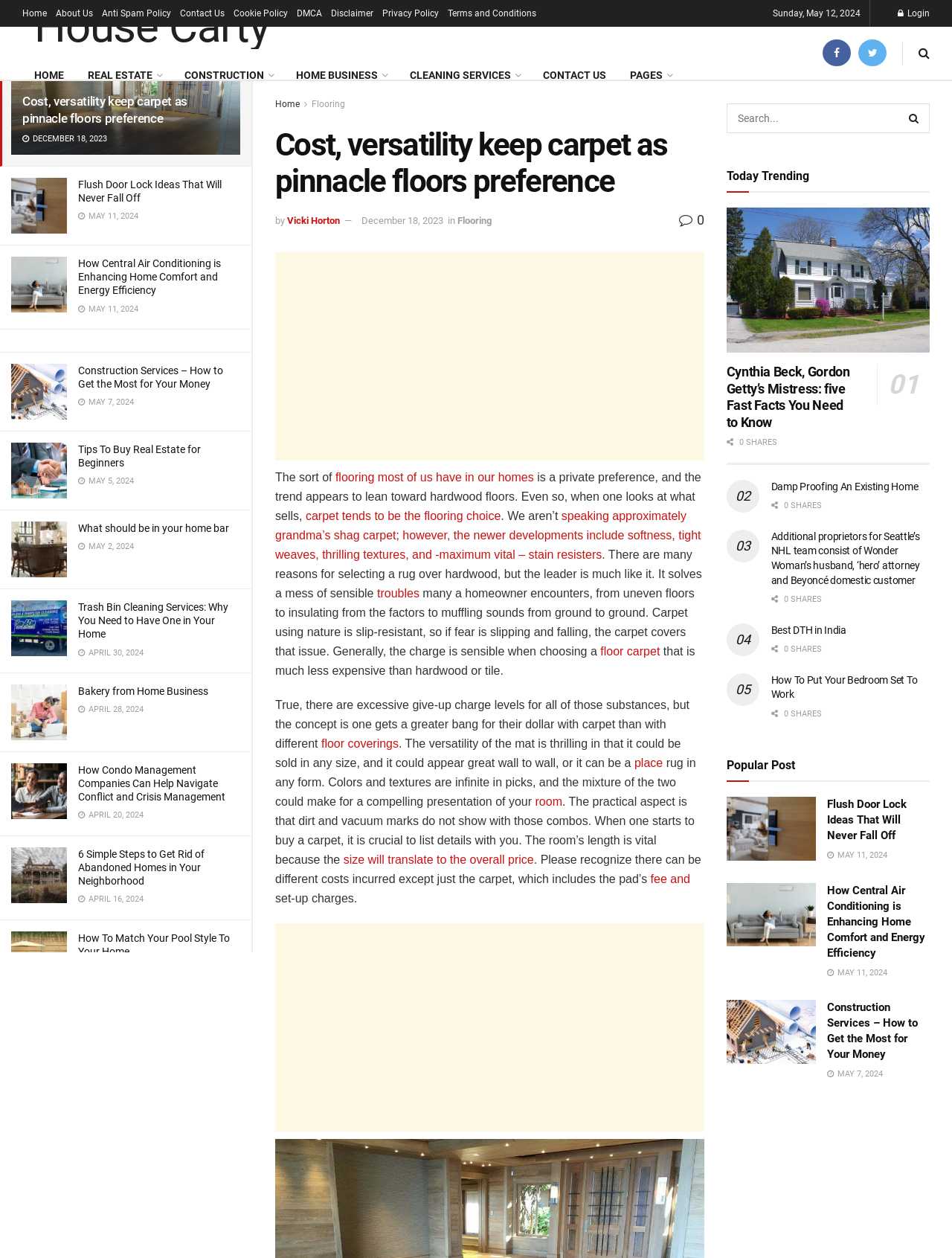Identify the bounding box coordinates of the clickable section necessary to follow the following instruction: "Learn about threat detection". The coordinates should be presented as four float numbers from 0 to 1, i.e., [left, top, right, bottom].

None